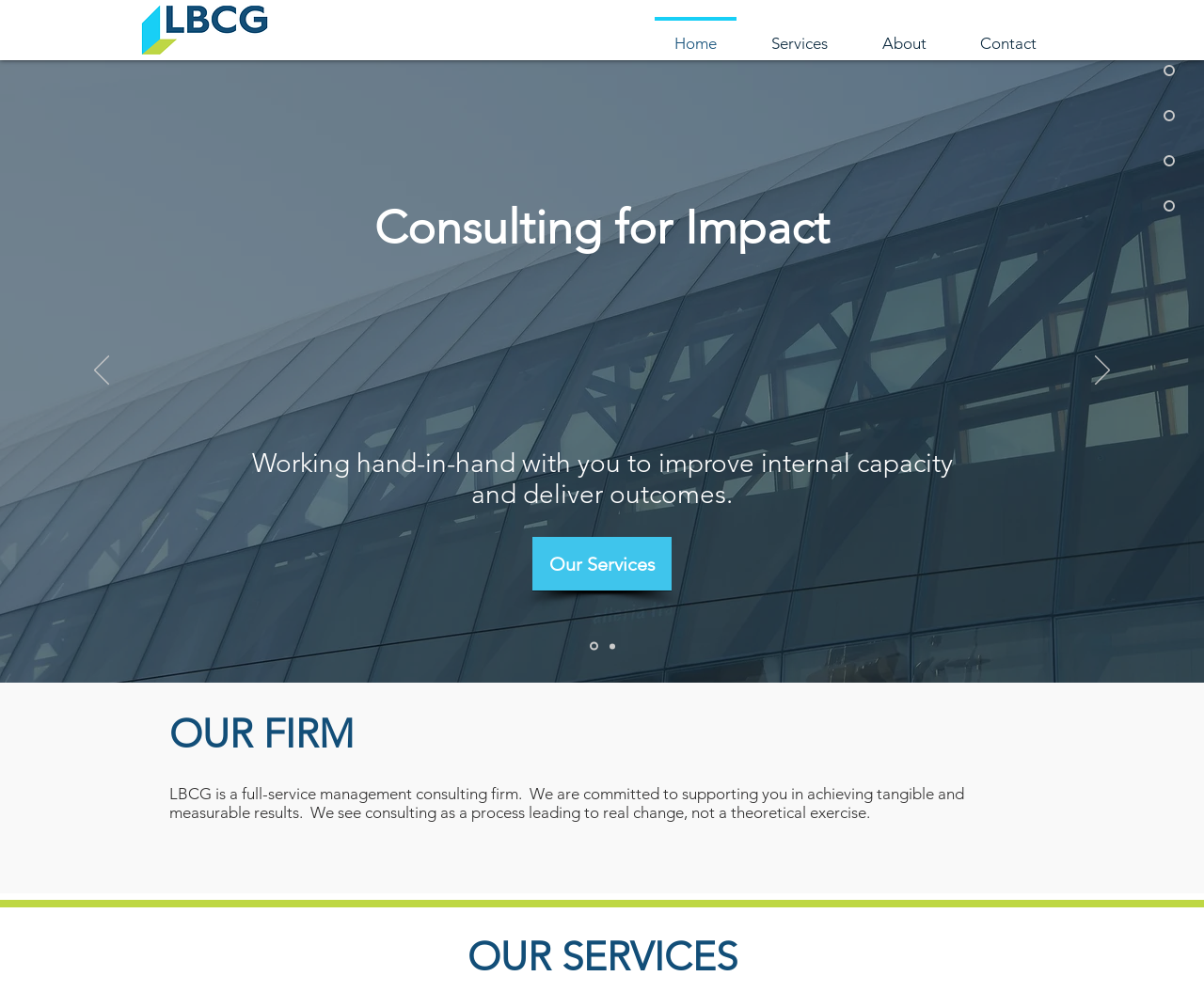Please identify the bounding box coordinates of the element I need to click to follow this instruction: "Go to the About page".

[0.71, 0.017, 0.791, 0.054]